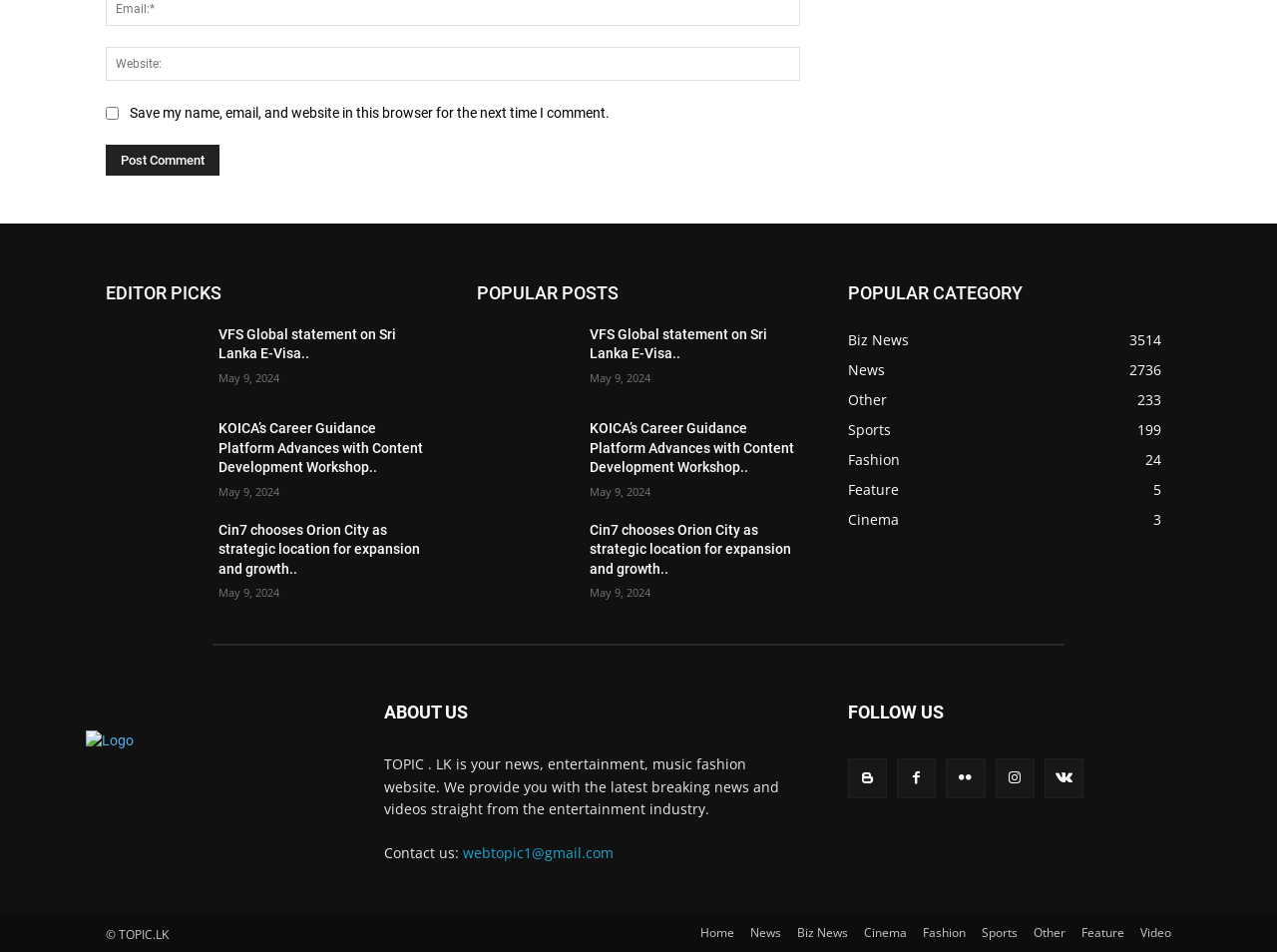Ascertain the bounding box coordinates for the UI element detailed here: "parent_node: Website: name="url" placeholder="Website:"". The coordinates should be provided as [left, top, right, bottom] with each value being a float between 0 and 1.

[0.083, 0.048, 0.627, 0.084]